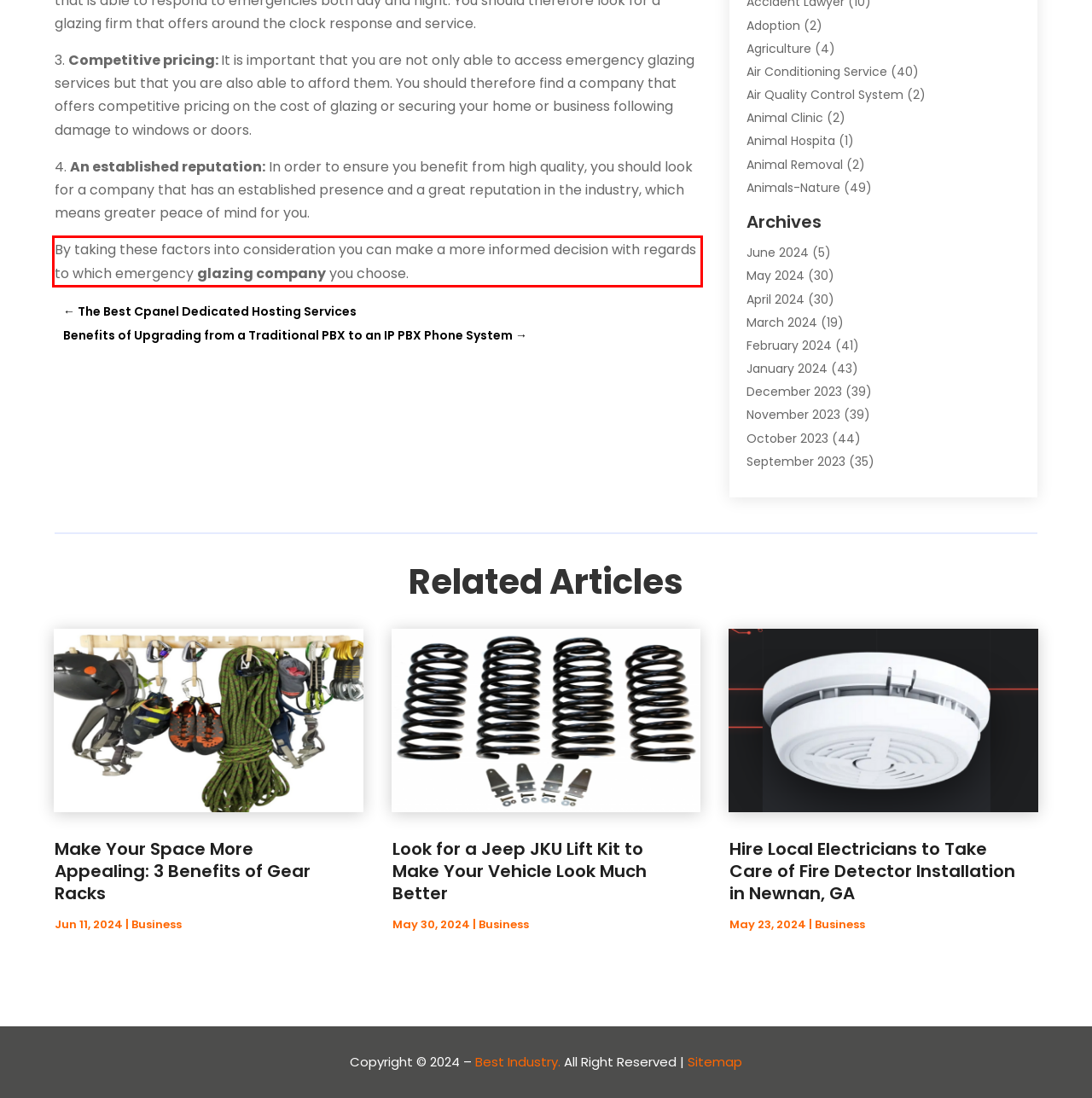In the given screenshot, locate the red bounding box and extract the text content from within it.

By taking these factors into consideration you can make a more informed decision with regards to which emergency glazing company you choose.